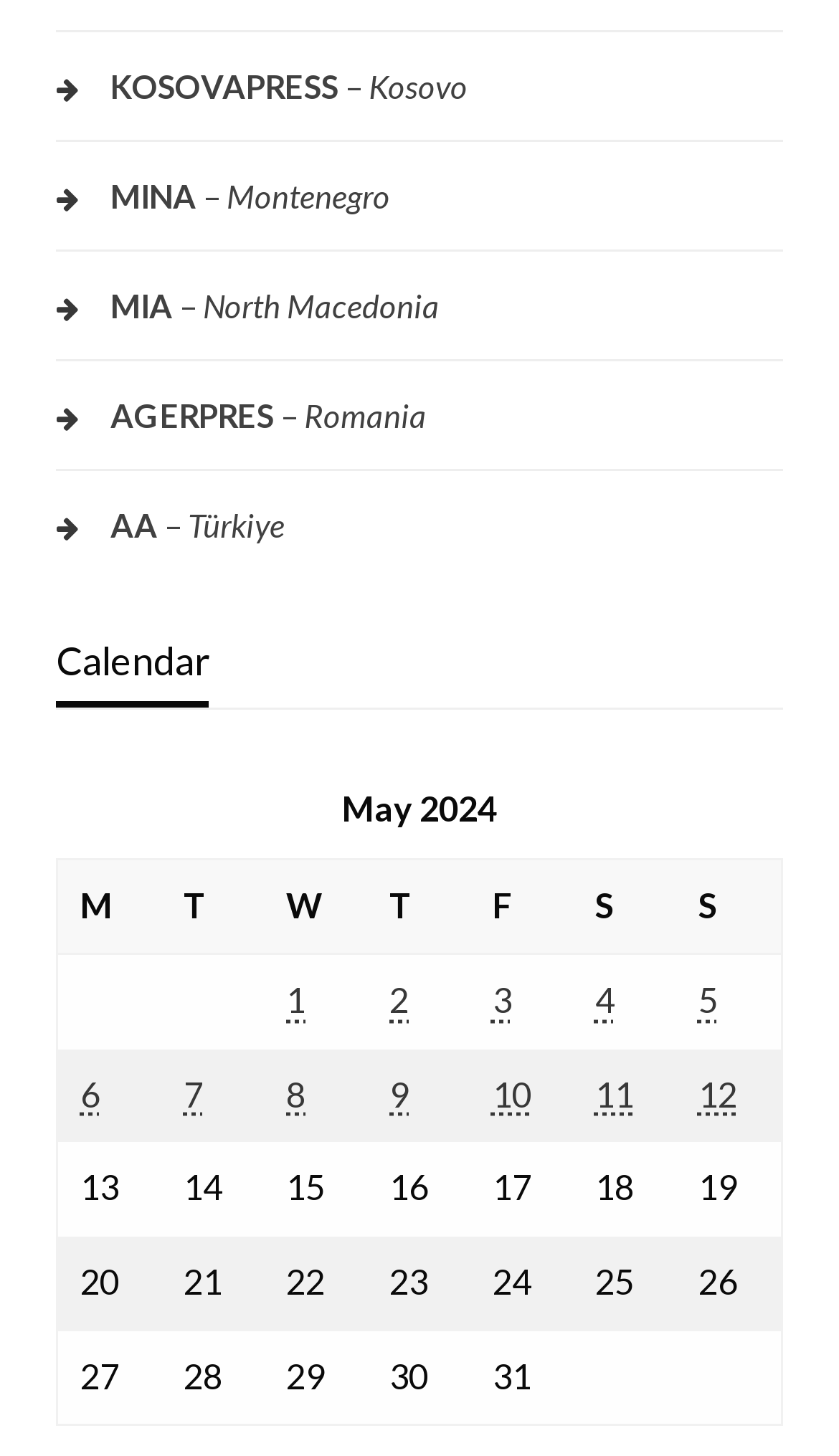How many days are listed in the calendar?
Provide a concise answer using a single word or phrase based on the image.

31